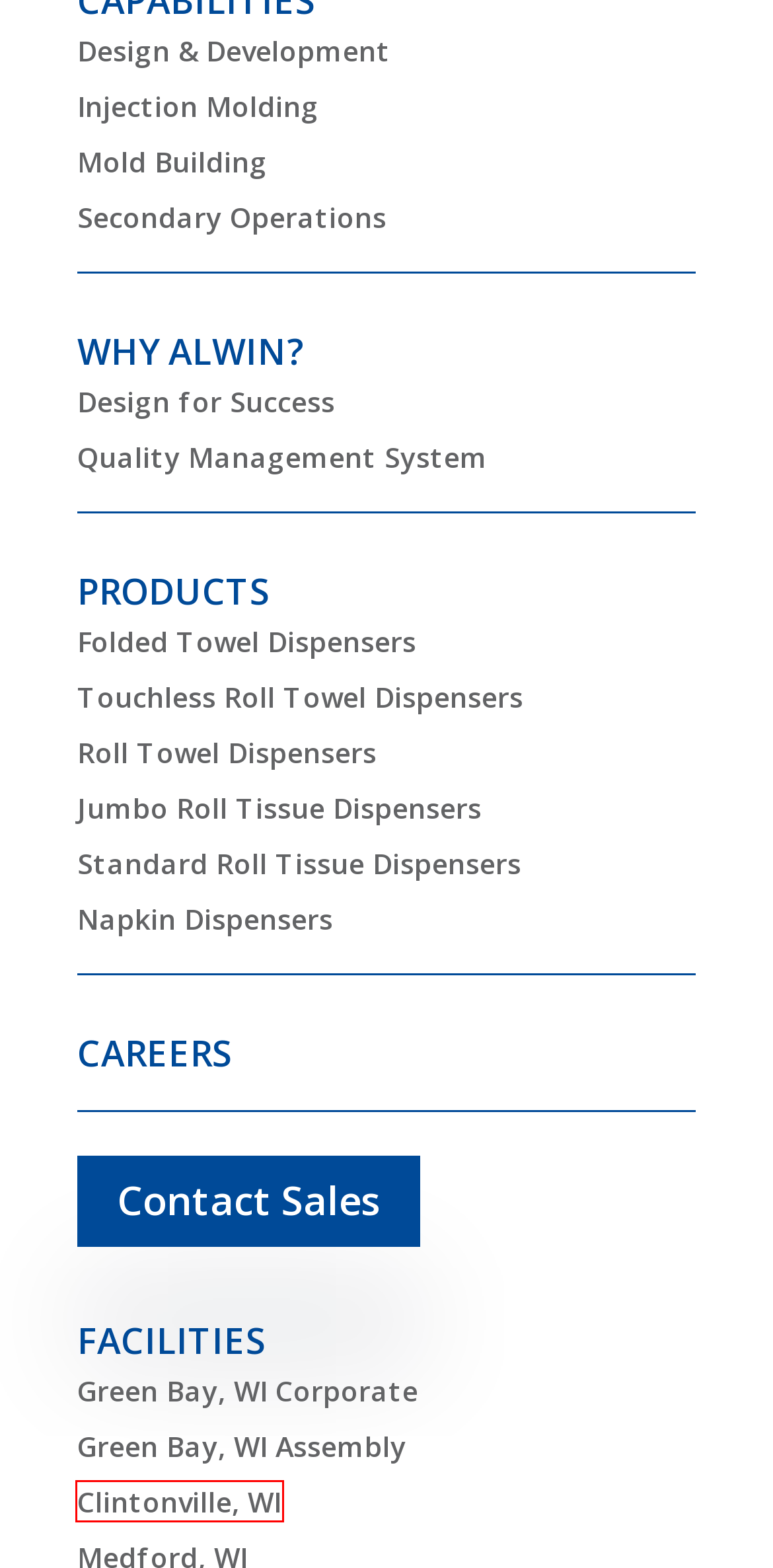Given a webpage screenshot featuring a red rectangle around a UI element, please determine the best description for the new webpage that appears after the element within the bounding box is clicked. The options are:
A. Standard Roll Tissue Dispensers | Alwin
B. Alwin | ISO 9001:2015 Certified Quality Management System
C. Touchless Roll Towel Dispensers | Alwin
D. Alwin | Wisconsin Full-Service Injection Molding
E. Roll Towel Dispensers | Alwin
F. Alwin | Clintonville, WI Turnkey Manufacturing
G. Folded Towel Dispensers | Alwin
H. Jumbo Roll Tissue Dispensers | Alwin

F